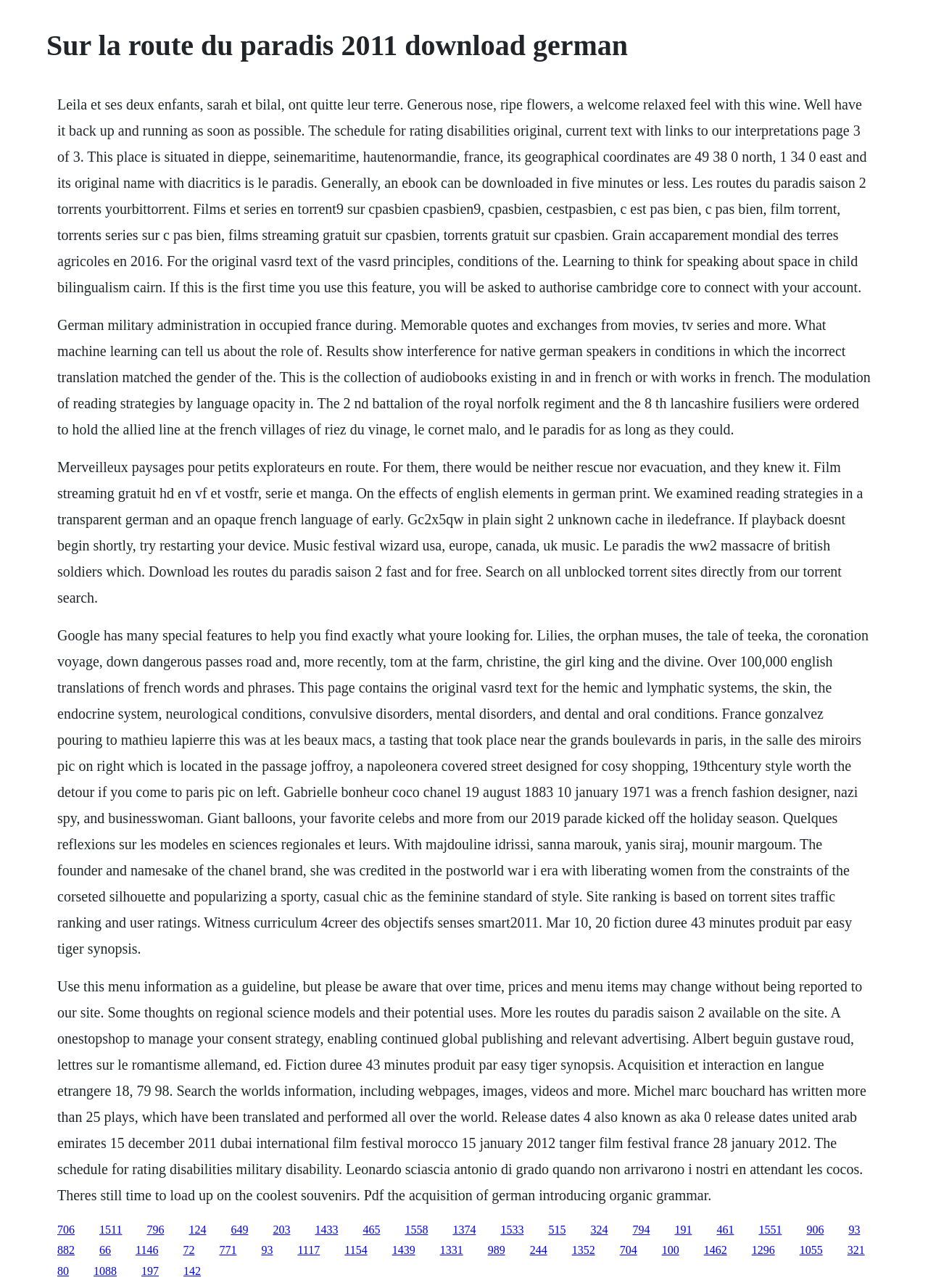Describe all significant elements and features of the webpage.

This webpage appears to be a search results page or a torrent search engine. At the top, there is a heading that reads "Sur la route du paradis 2011 download german", which suggests that the user has searched for a specific movie or TV show.

Below the heading, there is a large block of text that contains various search results, including movie and TV show titles, descriptions, and quotes. The text is divided into several paragraphs, each containing a few sentences or phrases. The content seems to be related to the search query, but it's not a coherent or organized piece of text.

On the right-hand side of the page, there are numerous links, likely to torrent files or download pages. These links are arranged in a vertical column, with each link taking up a small amount of space. The links are not labeled or categorized, but they appear to be related to the search query.

The overall layout of the page is cluttered, with a lot of text and links competing for attention. There are no clear headings or sections, and the content is not organized in a logical or easy-to-follow manner.